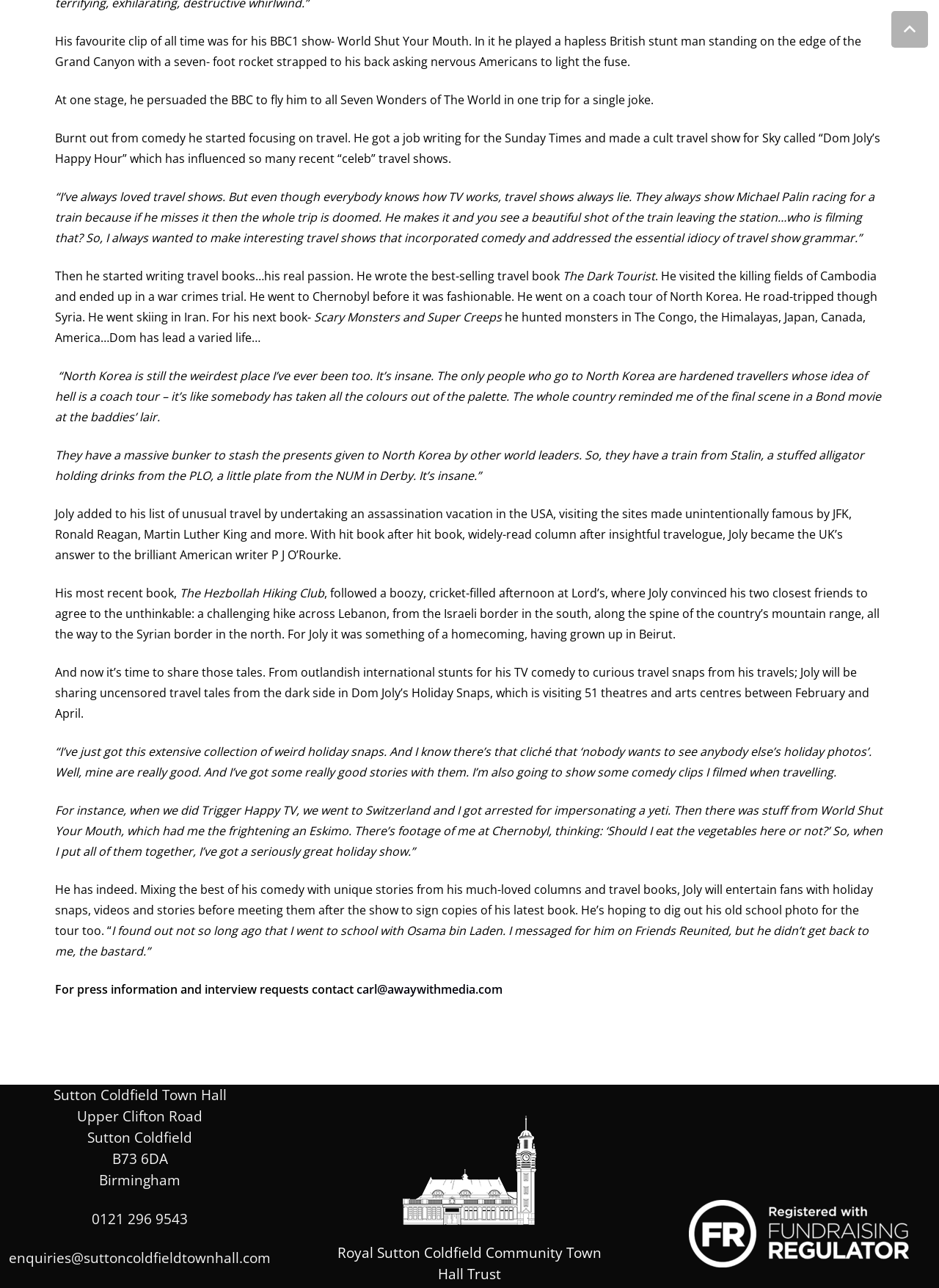Identify the bounding box for the UI element described as: "enquiries@suttoncoldfieldtownhall.com". Ensure the coordinates are four float numbers between 0 and 1, formatted as [left, top, right, bottom].

[0.009, 0.971, 0.288, 0.983]